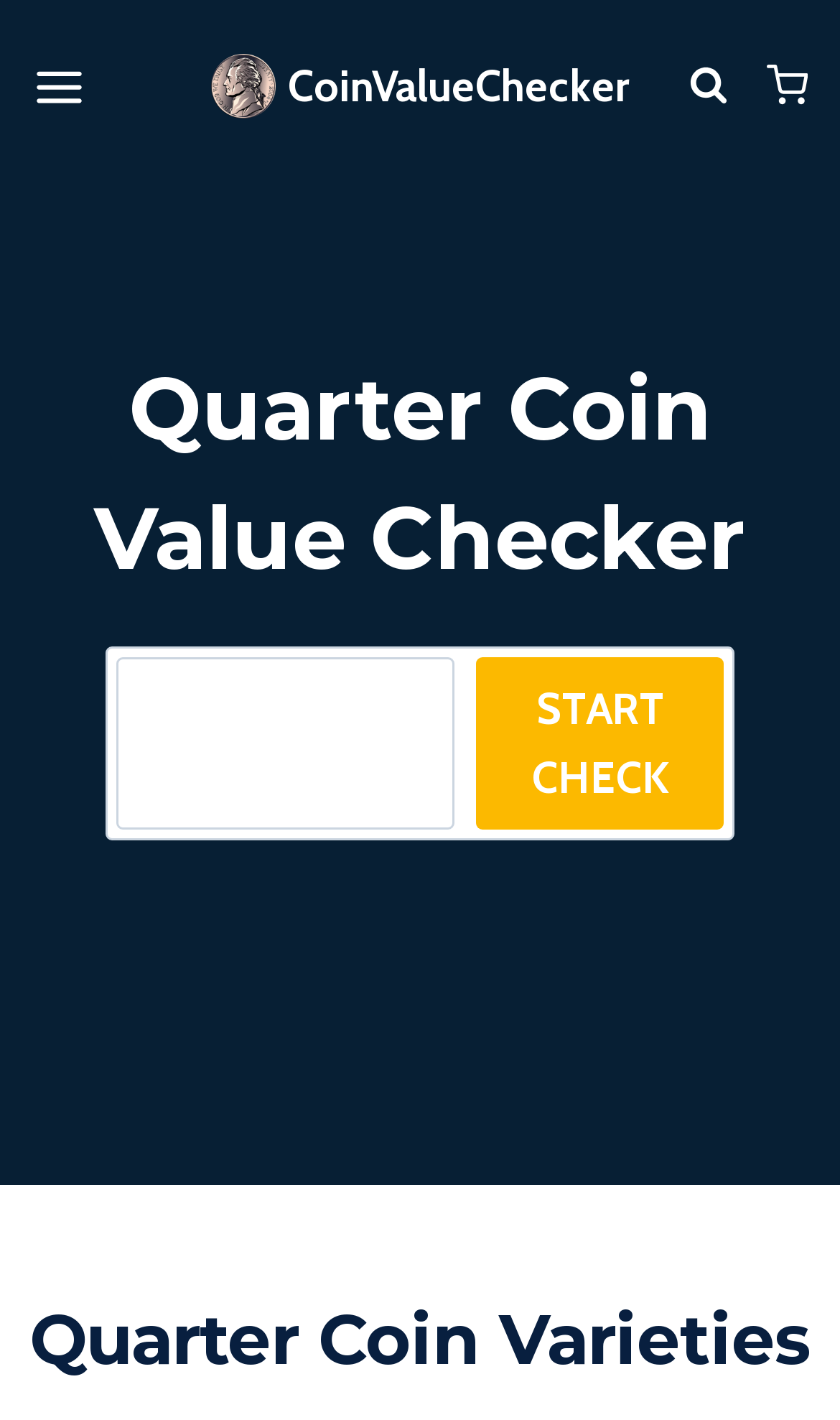How many main sections are there on the webpage?
Can you provide a detailed and comprehensive answer to the question?

The webpage has a clear separation between the top section, which contains the navigation menu, search form, and shopping cart, and the bottom section, which lists the quarter coin varieties. This separation suggests that there are two main sections on the webpage.